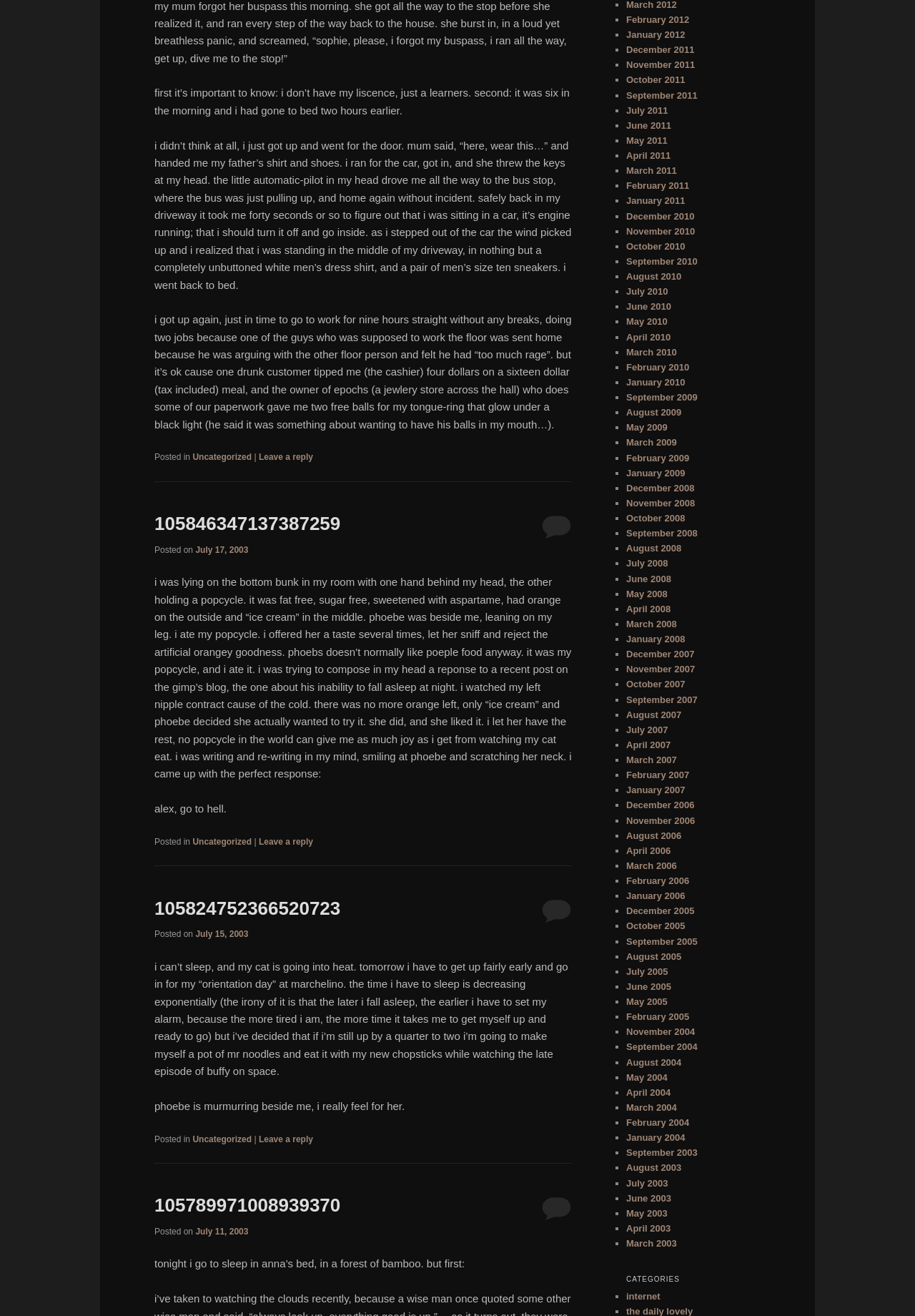Identify the bounding box coordinates for the region of the element that should be clicked to carry out the instruction: "Click on Developer Signup". The bounding box coordinates should be four float numbers between 0 and 1, i.e., [left, top, right, bottom].

None